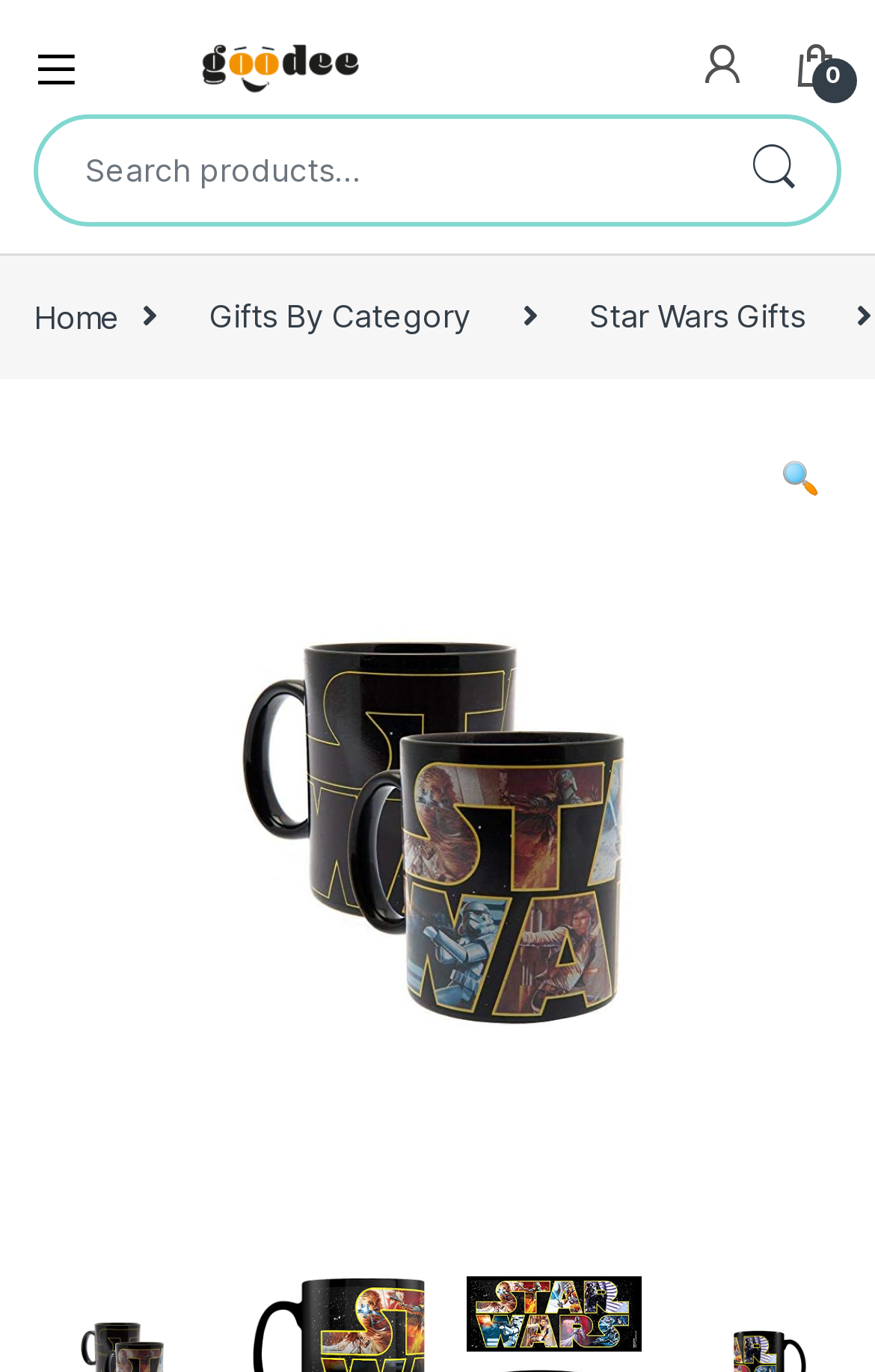Your task is to extract the text of the main heading from the webpage.

Pyramid SCMG24755 Star Wars (Logo Characters) Heat Change Mug, 11 oz/315 ml